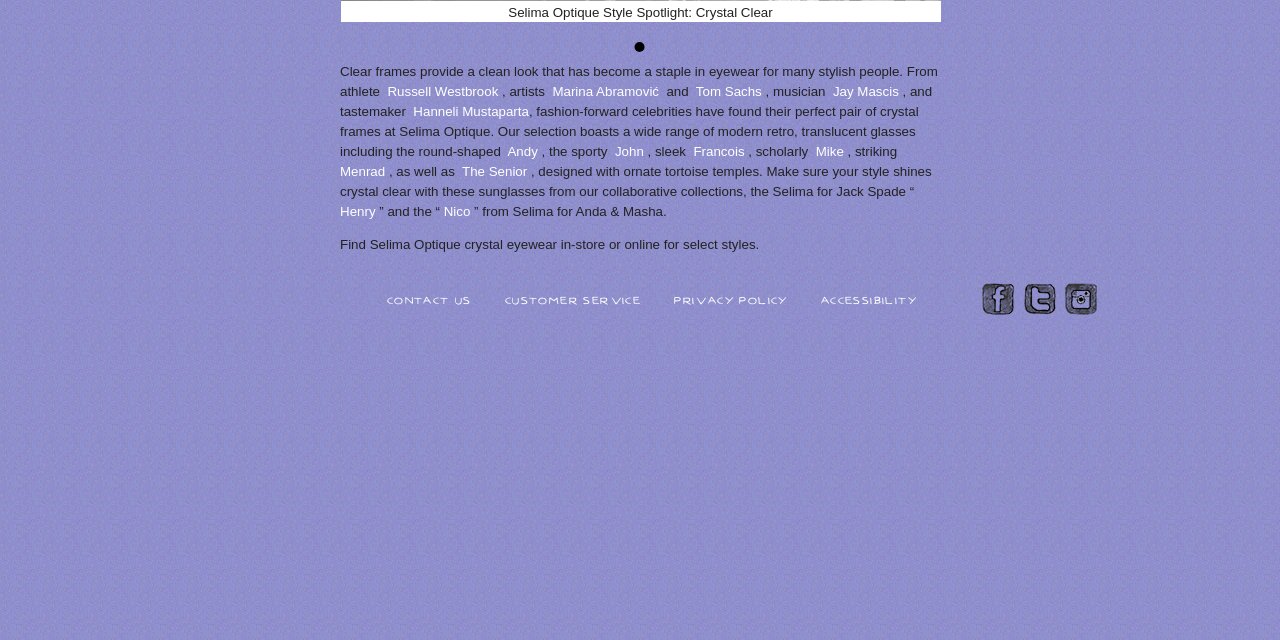Given the description of a UI element: "Marina Abramović", identify the bounding box coordinates of the matching element in the webpage screenshot.

[0.432, 0.131, 0.515, 0.154]